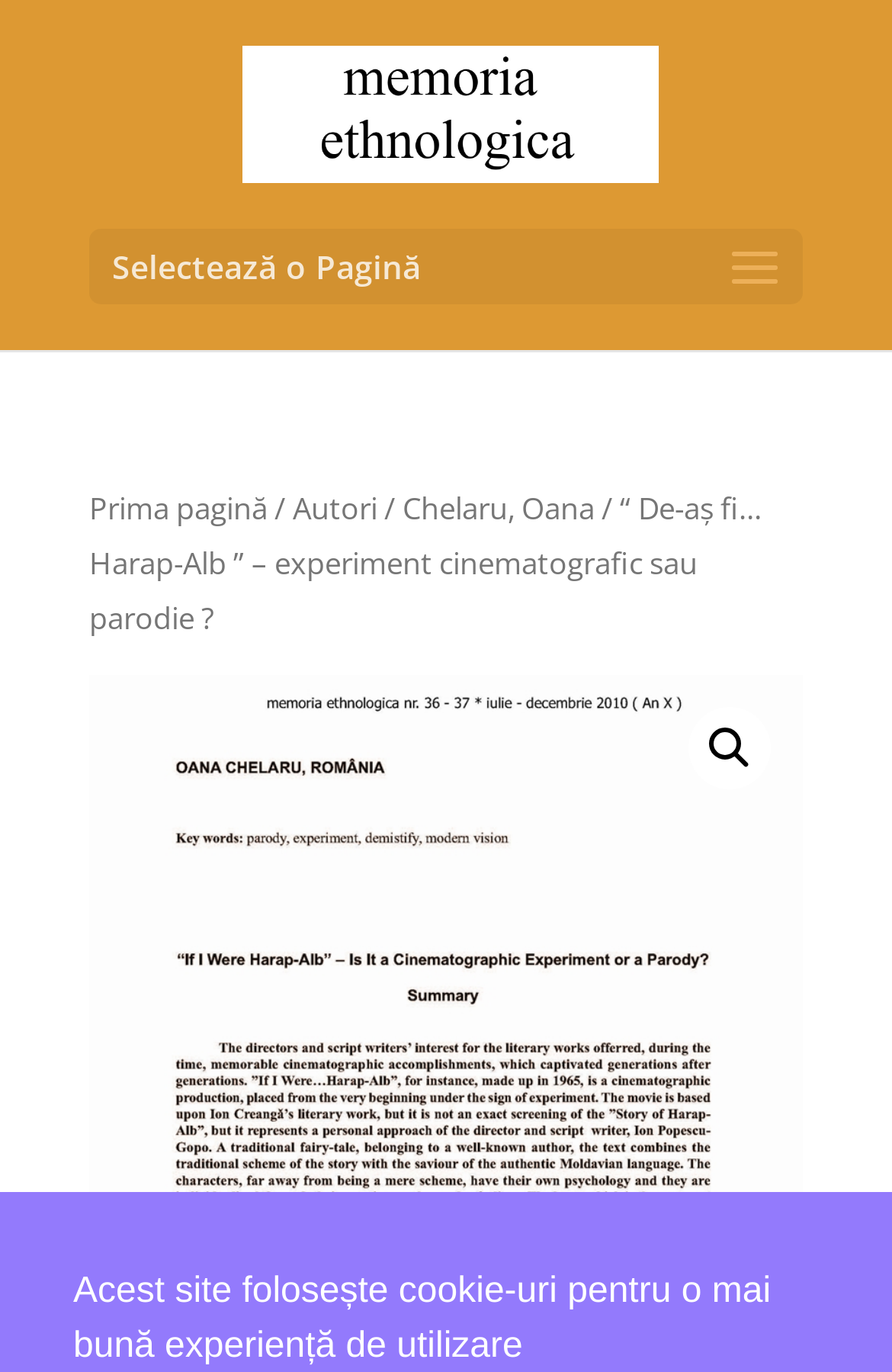Given the element description: "Chelaru, Oana", predict the bounding box coordinates of the UI element it refers to, using four float numbers between 0 and 1, i.e., [left, top, right, bottom].

[0.451, 0.355, 0.667, 0.385]